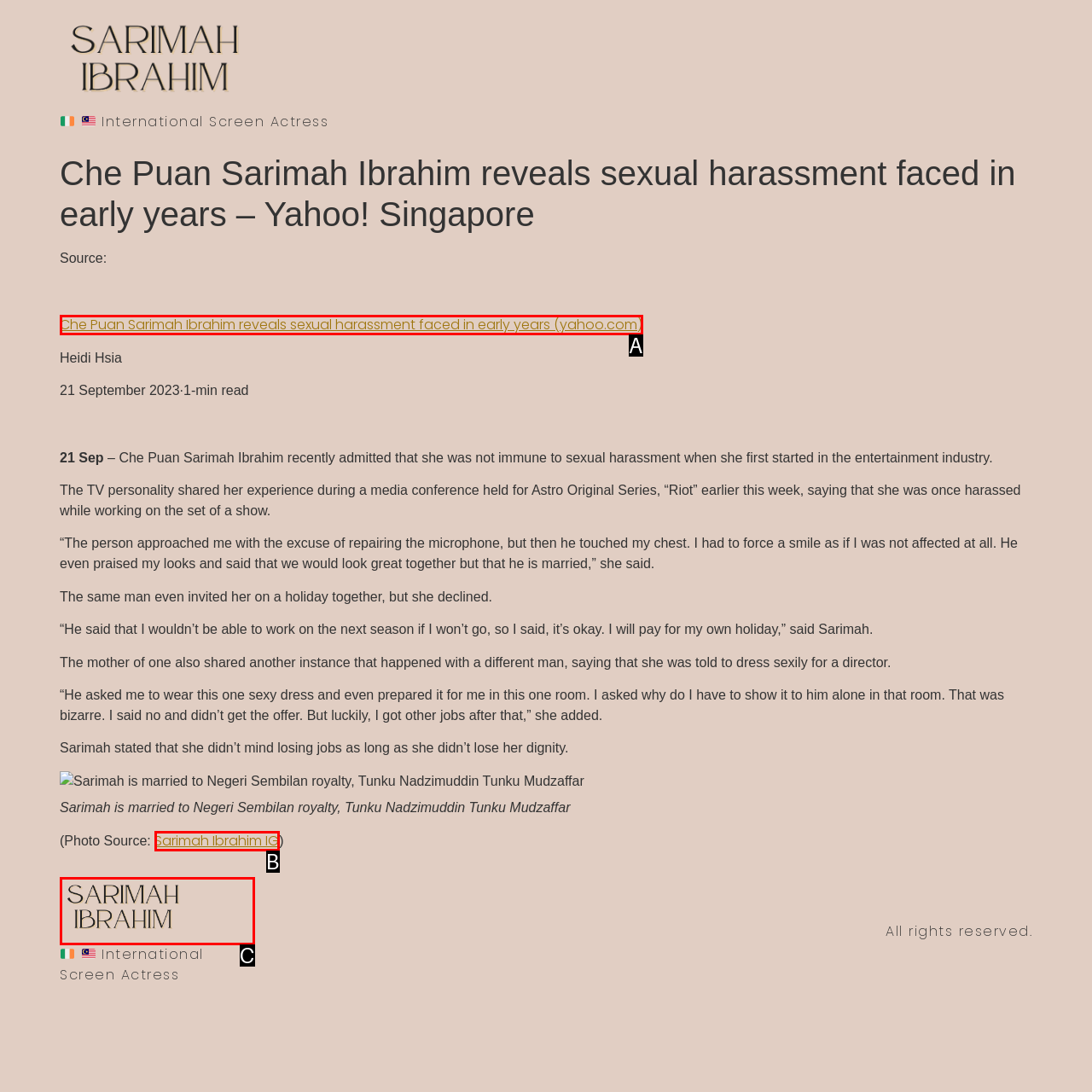Choose the HTML element that best fits the given description: Sarimah Ibrahim IG. Answer by stating the letter of the option.

B